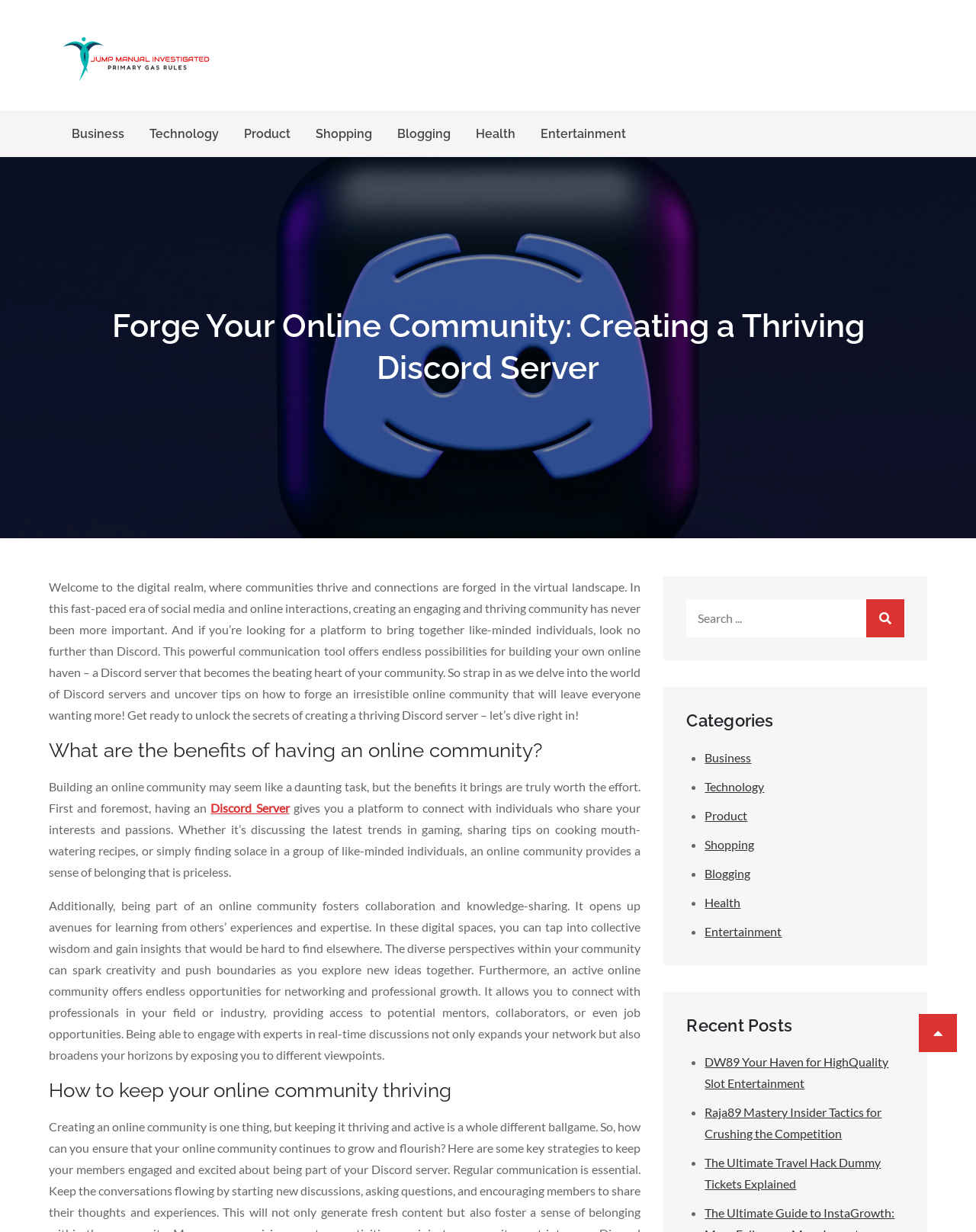Based on the element description: "parent_node: Search for: value="Search"", identify the UI element and provide its bounding box coordinates. Use four float numbers between 0 and 1, [left, top, right, bottom].

[0.888, 0.486, 0.927, 0.517]